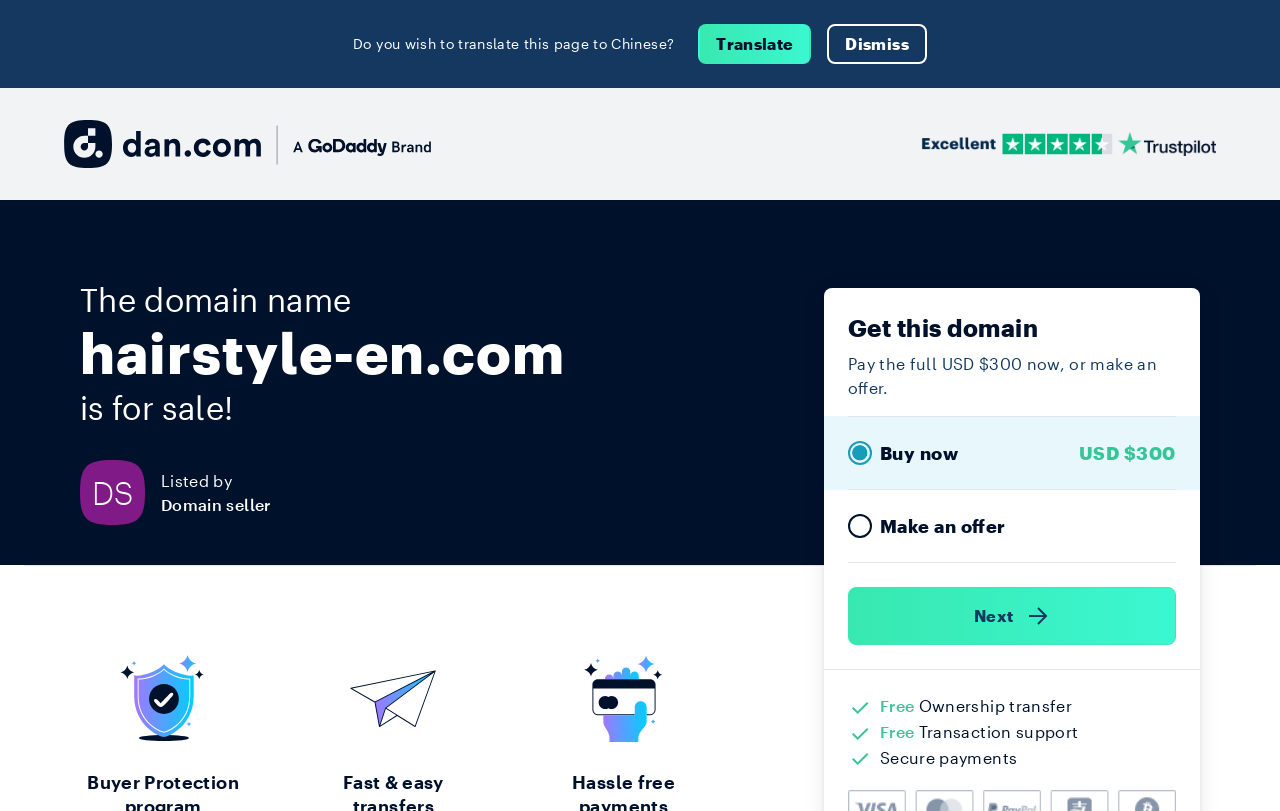Detail the various sections and features of the webpage.

The webpage is about the sale of the domain name "hairstyle-en.com". At the top, there is a translation option, with a button to translate the page to Chinese and a dismiss button next to it. Below this, there are two links, one with no text and another with the Trustpilot logo, which also has an image. 

The main content of the page starts with a heading that displays the domain name "hairstyle-en.com" in a prominent manner. Below this, there is a statement "is for sale!" in a smaller font. To the right of the domain name, there is a link "DS" and some text "Listed by Domain seller". 

On the right side of the page, there is a section with a heading "Get this domain" and a description "Pay the full USD $300 now, or make an offer." Below this, there are two options: "Buy now" with a price of USD $300, and "Make an offer". 

Further down, there is a link "Next" with an arrow icon. The page also has several horizontal separators, dividing the content into sections. At the bottom, there are three sections with icons and text, describing the benefits of the sale, including "Free Ownership transfer", "Transaction support", and "Secure payments".